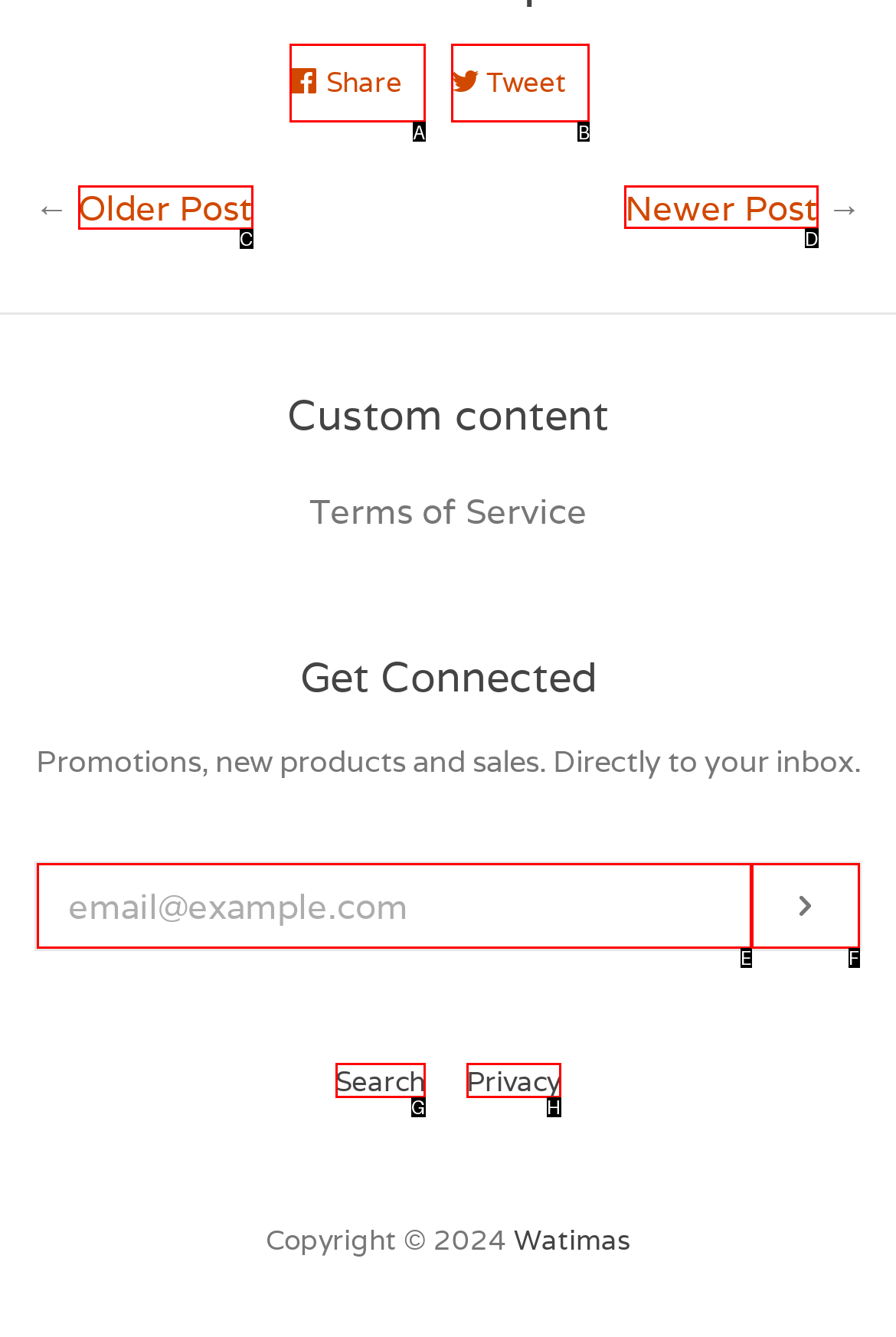Decide which UI element to click to accomplish the task: Go to the next post
Respond with the corresponding option letter.

D